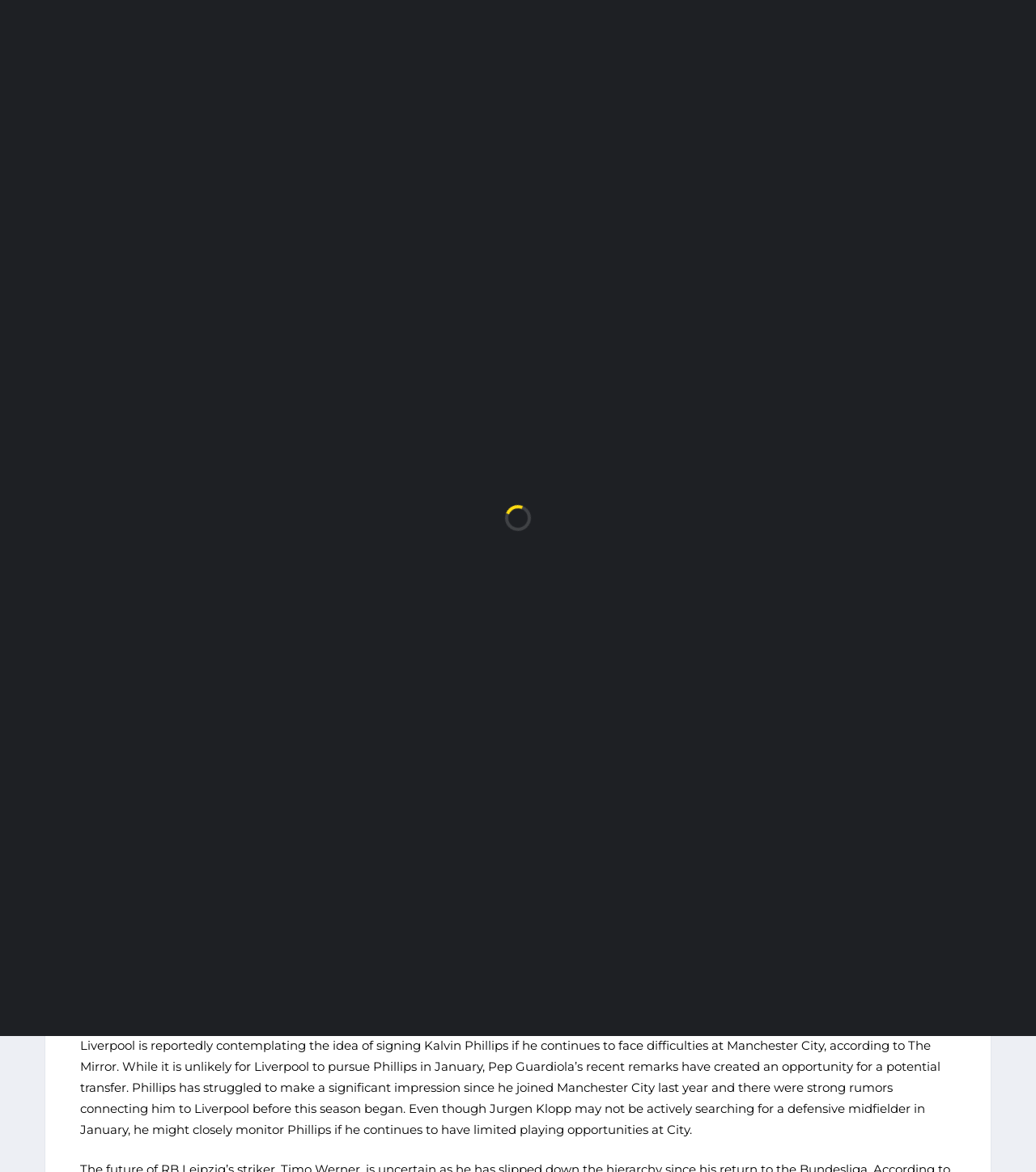Why were Sancho and Richarlison previously not signed by Saudi clubs? Based on the image, give a response in one word or a short phrase.

Sancho expressed no interest, Tottenham refused to let Richarlison go